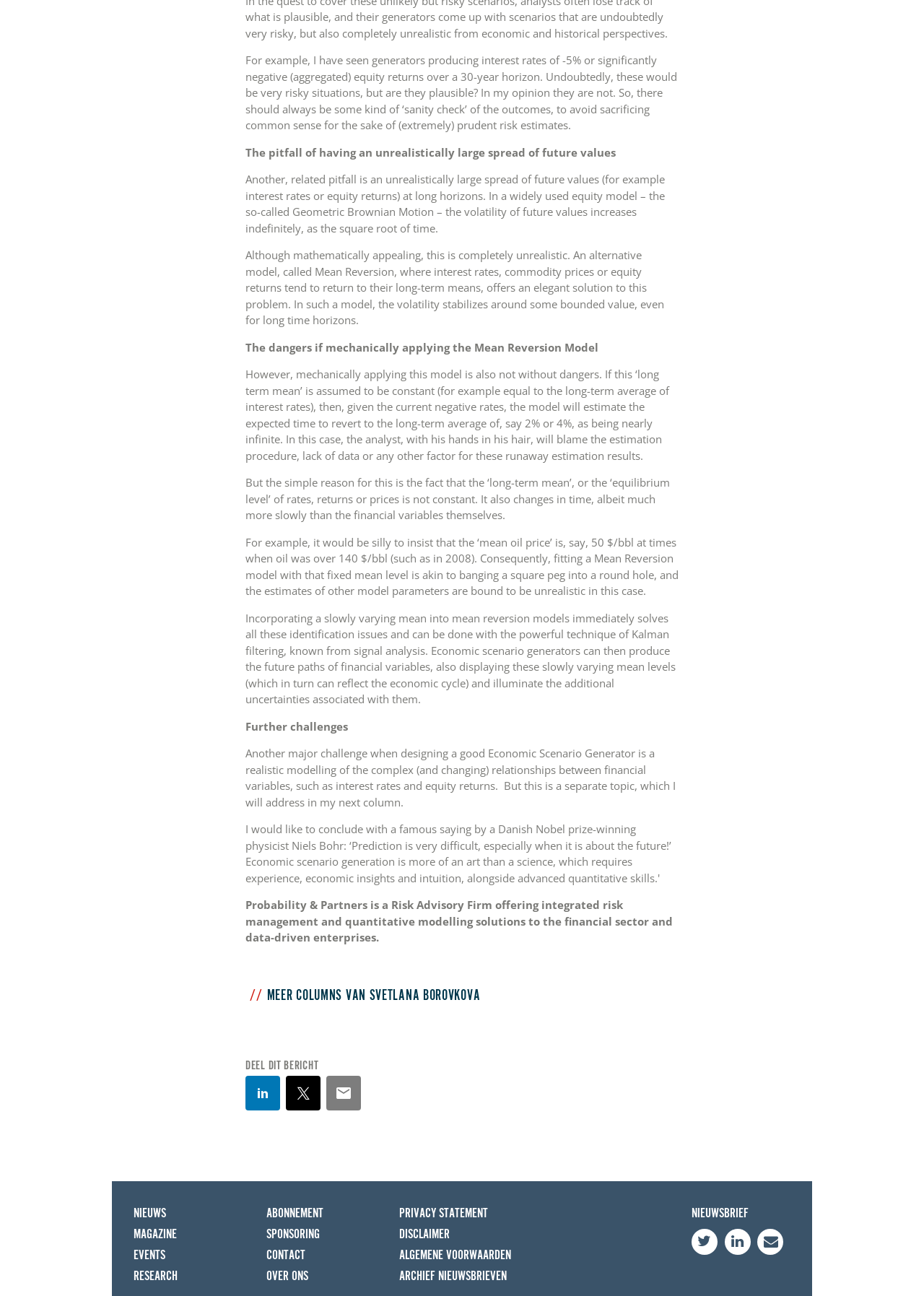Can you give a comprehensive explanation to the question given the content of the image?
What is the topic of the article?

The article discusses the pitfalls of using Economic Scenario Generators, specifically the unrealistic spread of future values and the importance of incorporating a slowly varying mean into mean reversion models.